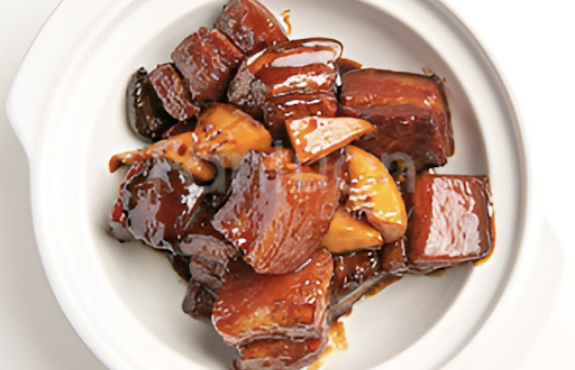Give a thorough description of the image, including any visible elements and their relationships.

This appetizing image showcases a delectable dish from Bistro Na’s, specifically featuring a sumptuous selection of tender meats and vegetables, richly glazed in a glossy sauce. The dish, likely inspired by traditional Chinese cuisine, highlights a harmonious blend of flavors and textures, with succulent chunks of meat interspersed with vibrant pieces of fruit or vegetables, offering both visual appeal and an enticing taste experience. Served in a classic round dish, the presentation reflects the artistry and culinary excellence that Bistro Na’s is known for, where every meal is crafted to provide an unforgettable dining experience that emphasizes the authentic essence of royal Manchu cuisine.